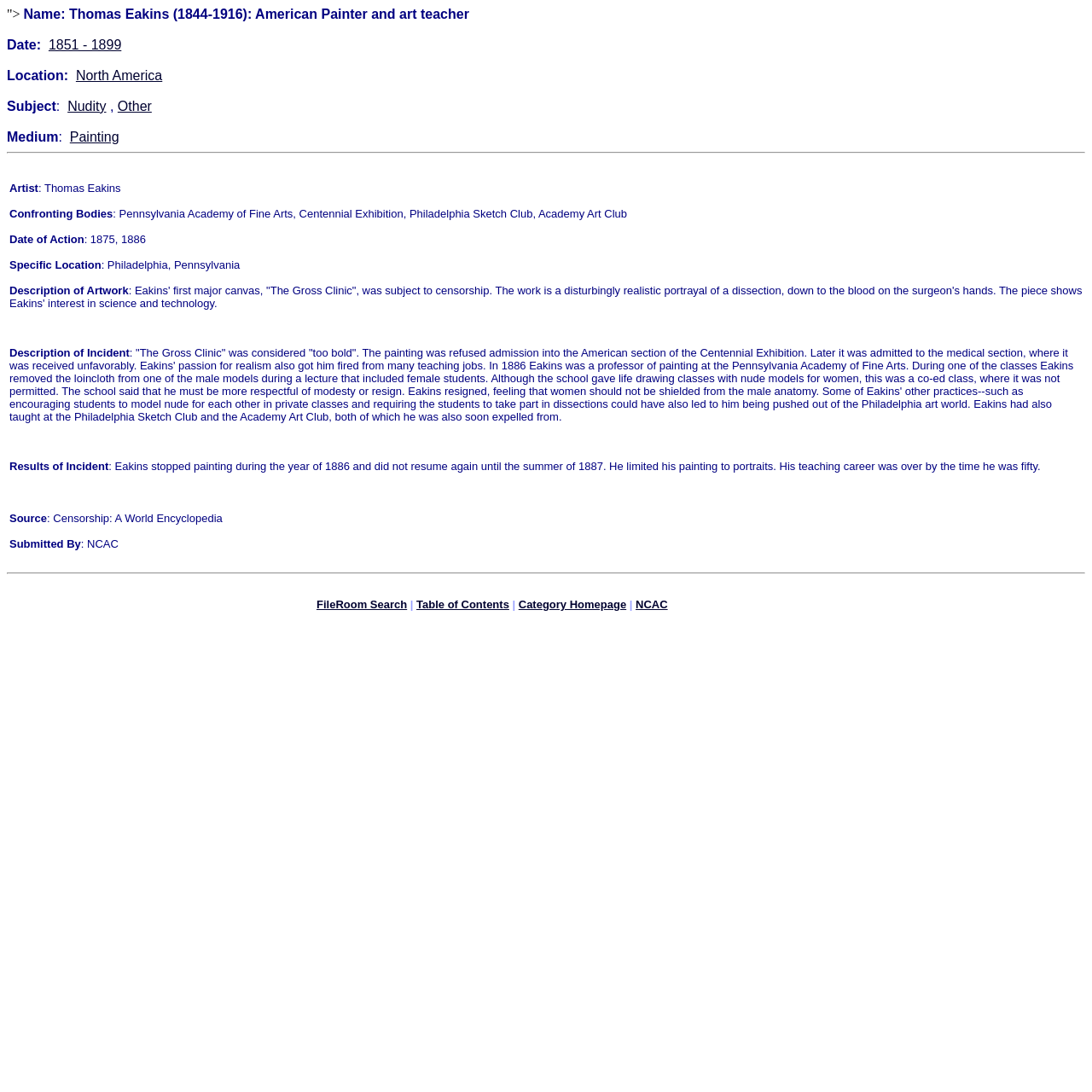Provide an in-depth caption for the webpage.

This webpage is about Thomas Eakins, an American painter and art teacher. At the top, there is a title "Thomas Eakins (1844-1916): American Painter and art teacher" followed by a brief description of the artist. Below the title, there are several sections of information, each with a label such as "Name", "Date", "Location", "Subject", and "Medium". These sections provide specific details about Eakins' life and work.

The main content of the webpage is a long, detailed text about Eakins' life, his artwork, and the censorship he faced. The text is divided into sections with headings such as "Date of Action", "Specific Location", "Description of Artwork", "Description of Incident", "Results of Incident", "Source", and "Submitted By". The text describes Eakins' passion for realism, his teaching career, and the controversy surrounding his artwork, including the refusal of his painting "The Gross Clinic" from the American section of the Centennial Exhibition.

At the bottom of the webpage, there is a horizontal separator, followed by a table with links to related pages, including "FileRoom Search", "Table of Contents", "Category Homepage", and "NCAC".